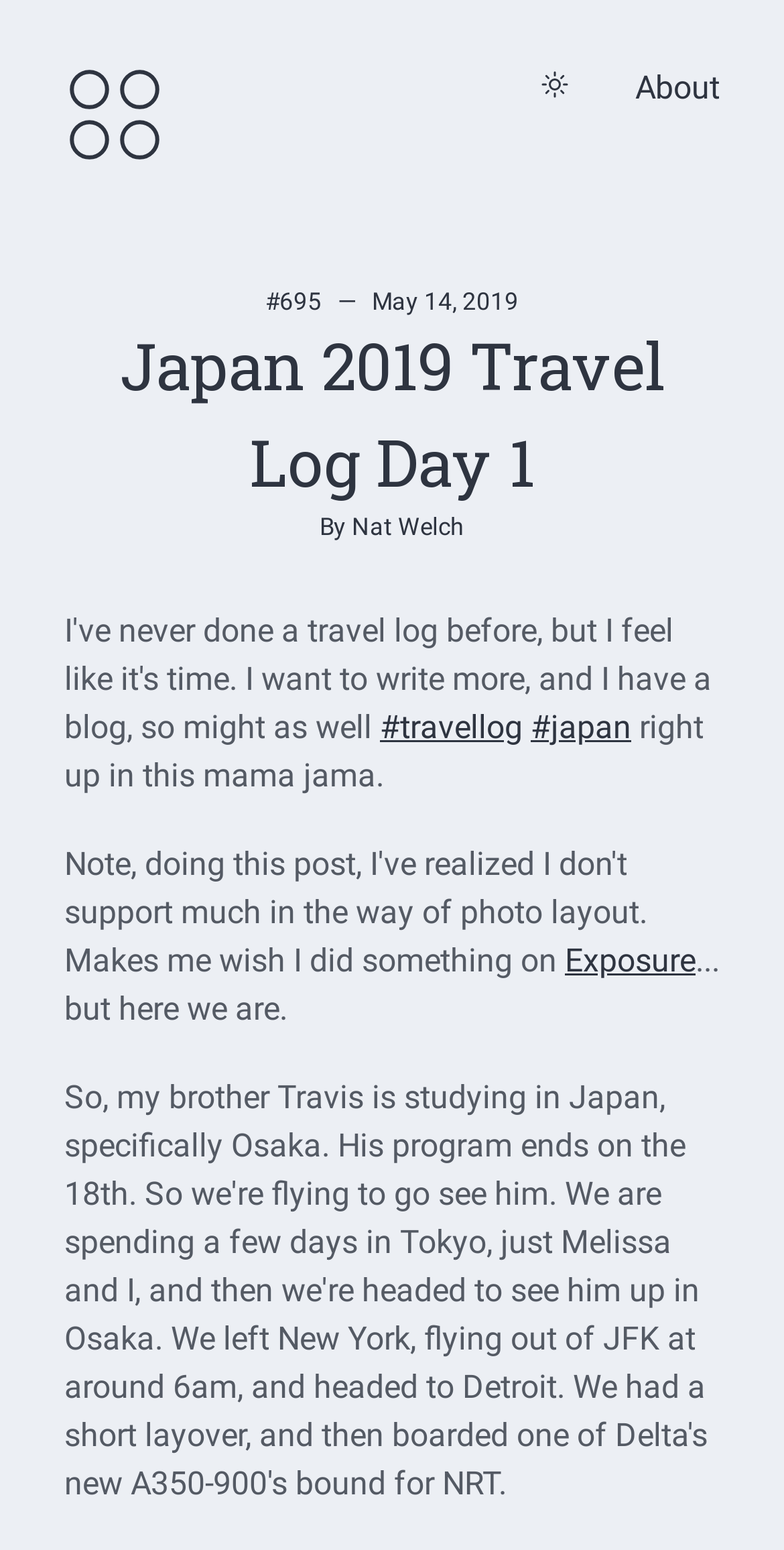Use a single word or phrase to answer this question: 
What is the title of this blog post?

Japan 2019 Travel Log Day 1